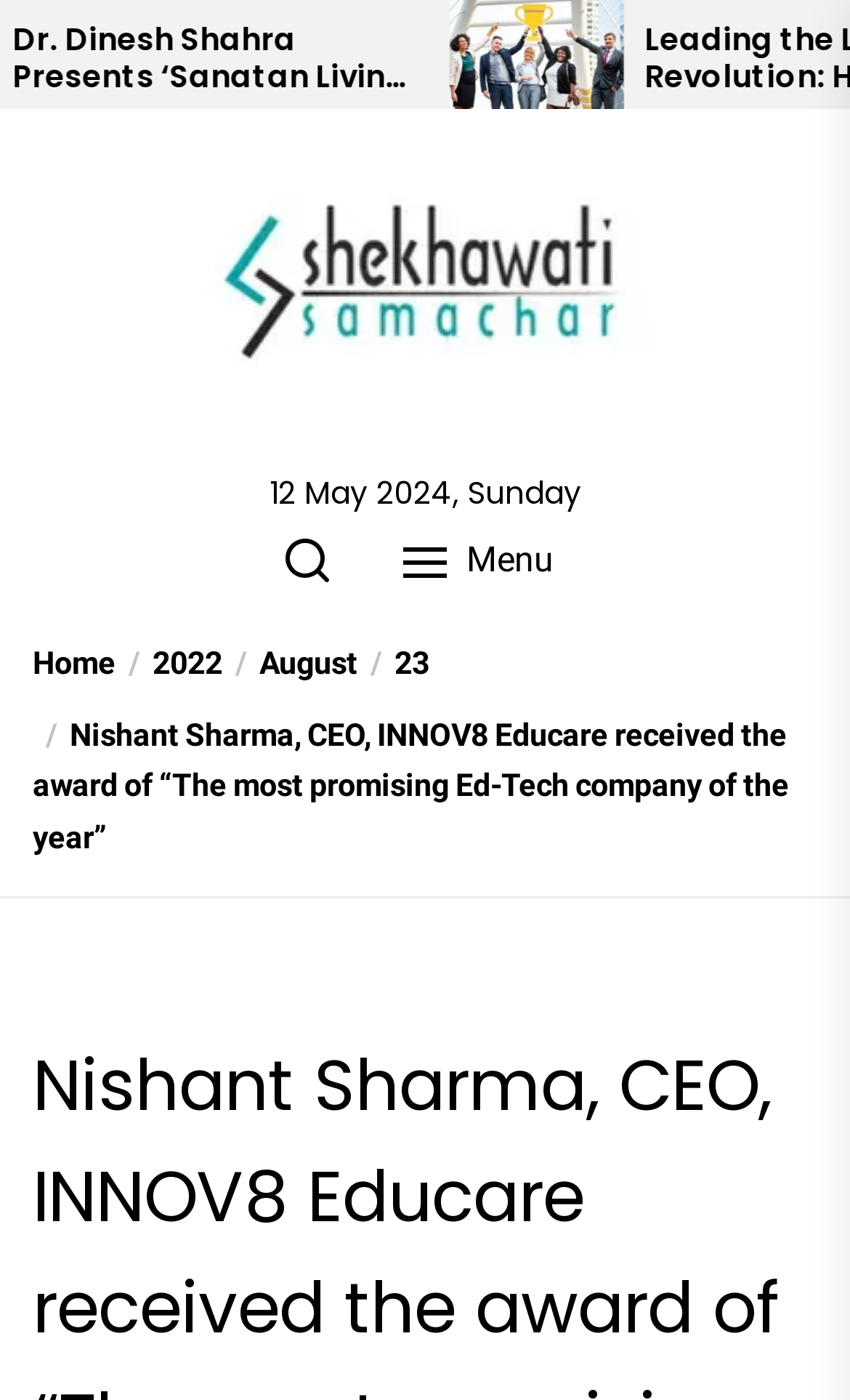Look at the image and write a detailed answer to the question: 
What is the date of the article?

I found the date of the article by looking at the static text element with the content '12 May 2024, Sunday' which is located at the coordinates [0.317, 0.336, 0.683, 0.368].